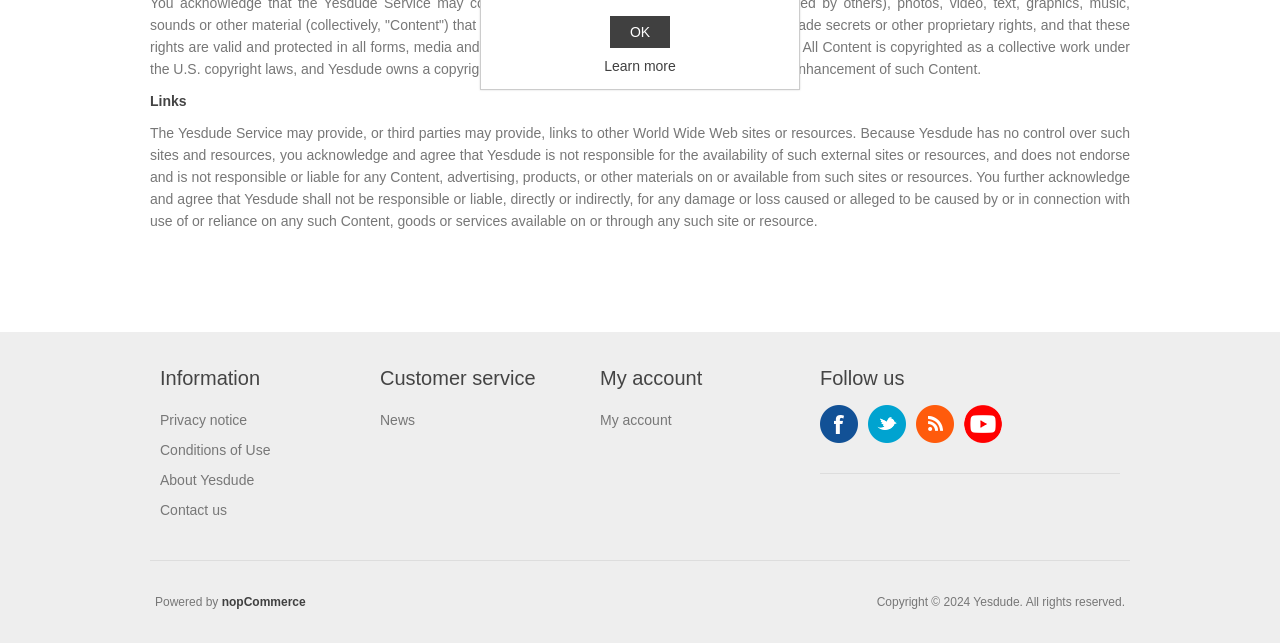Locate the bounding box coordinates for the element described below: "Conditions of Use". The coordinates must be four float values between 0 and 1, formatted as [left, top, right, bottom].

[0.125, 0.687, 0.211, 0.712]